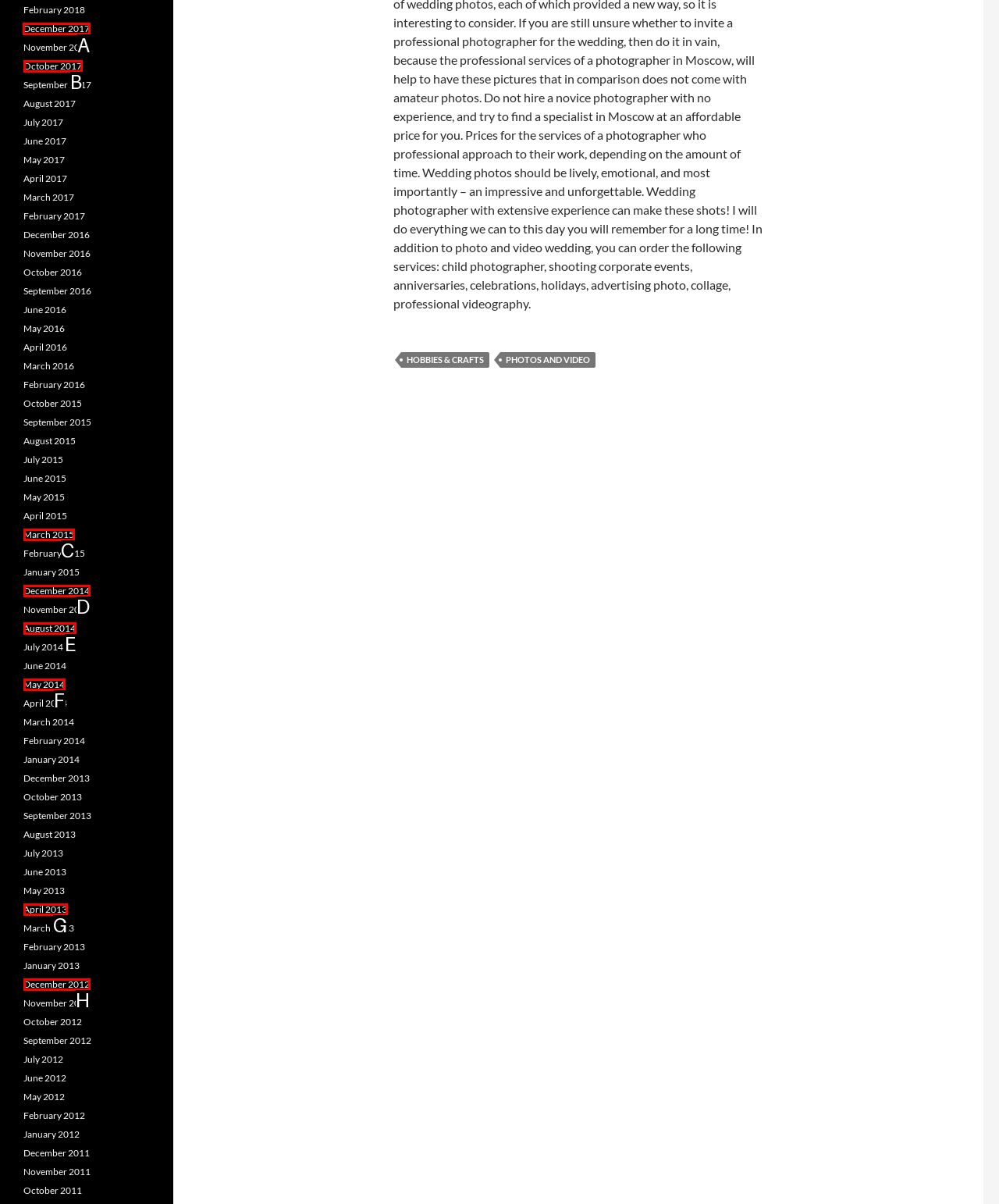To complete the task: Explore December 2017 archives, which option should I click? Answer with the appropriate letter from the provided choices.

A